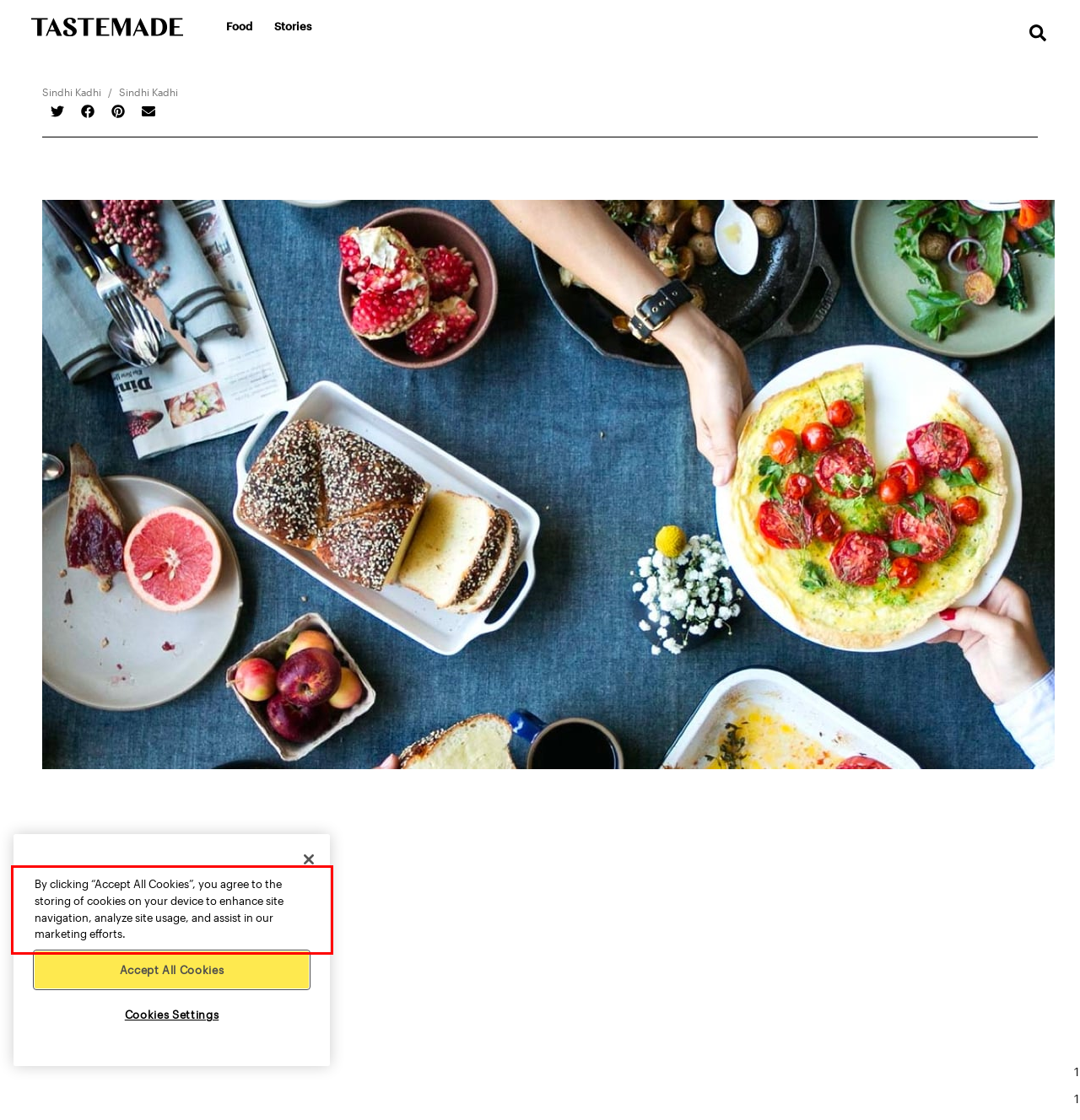Look at the screenshot of the webpage, locate the red rectangle bounding box, and generate the text content that it contains.

By clicking “Accept All Cookies”, you agree to the storing of cookies on your device to enhance site navigation, analyze site usage, and assist in our marketing efforts.